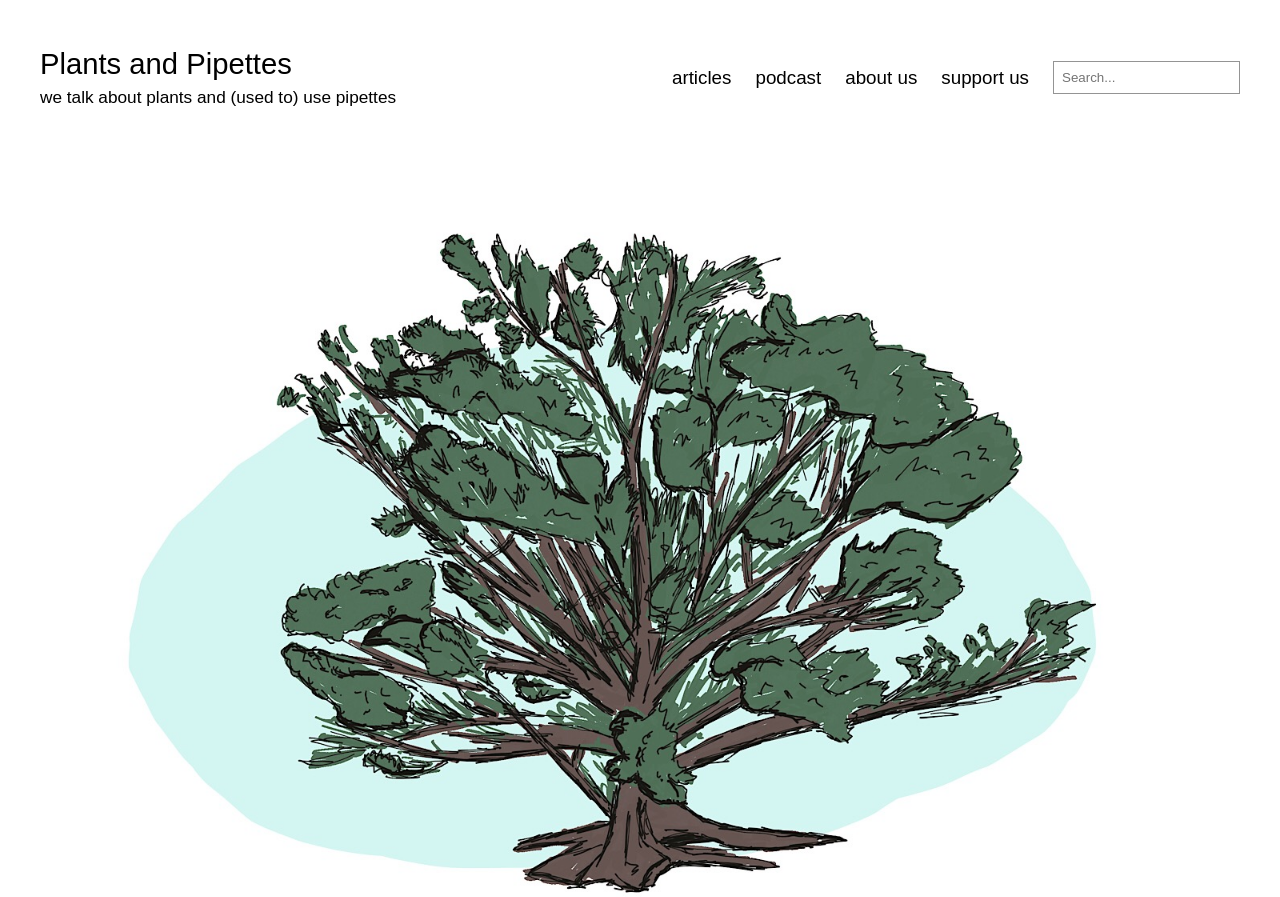Respond to the following question using a concise word or phrase: 
What is the name of this website?

Plants and Pipettes